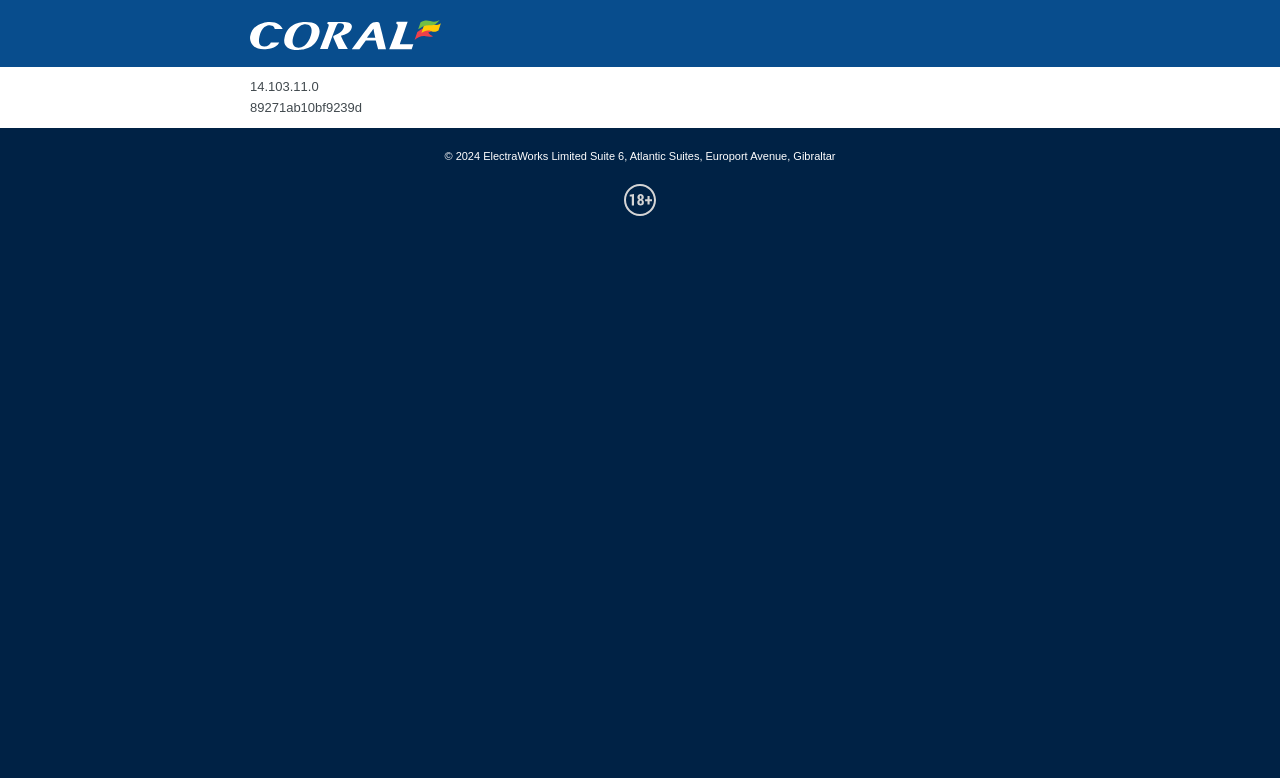What is the logo of the website? Examine the screenshot and reply using just one word or a brief phrase.

Coral